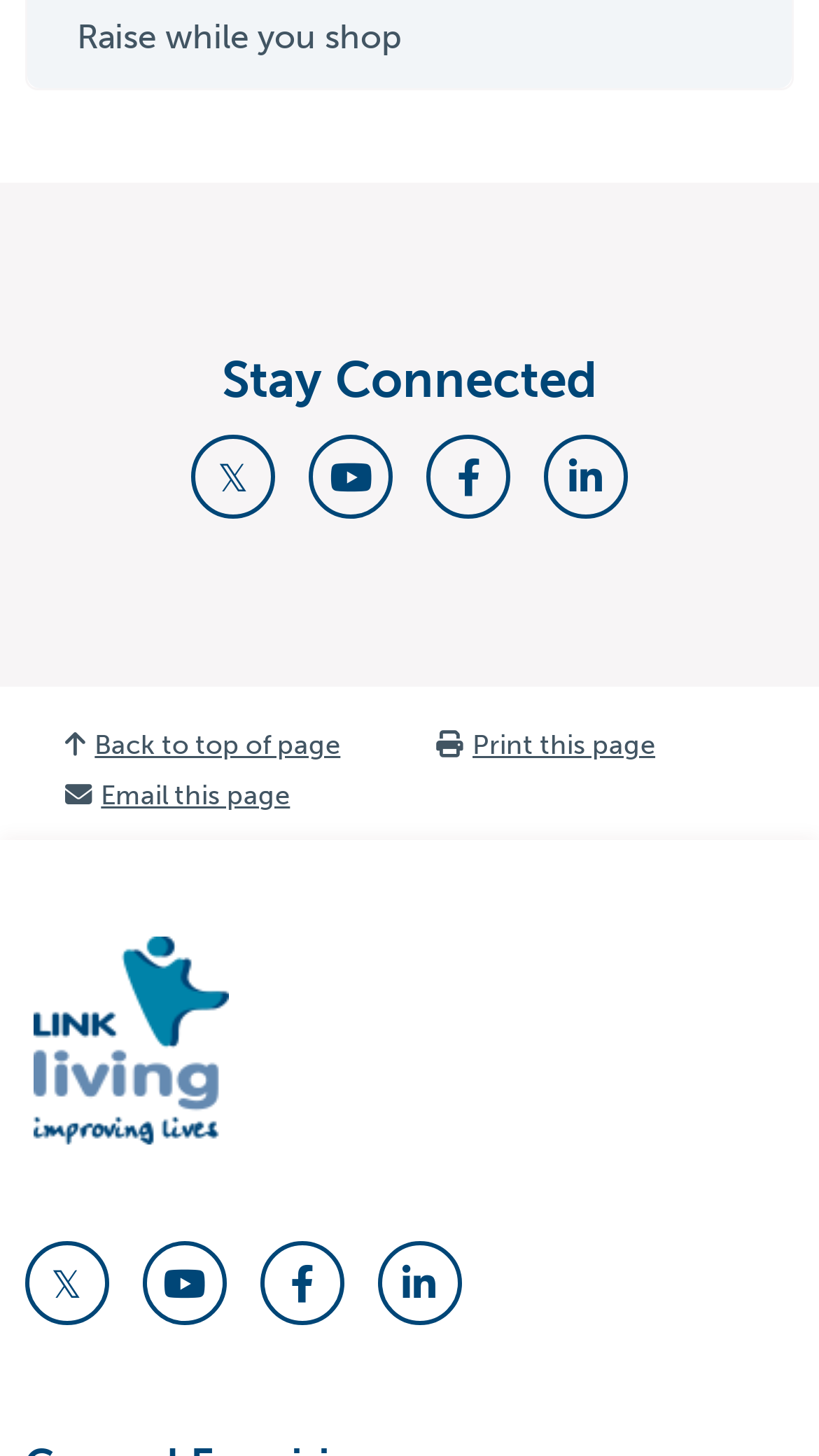How many social media links are there in the top section?
Answer the question based on the image using a single word or a brief phrase.

4